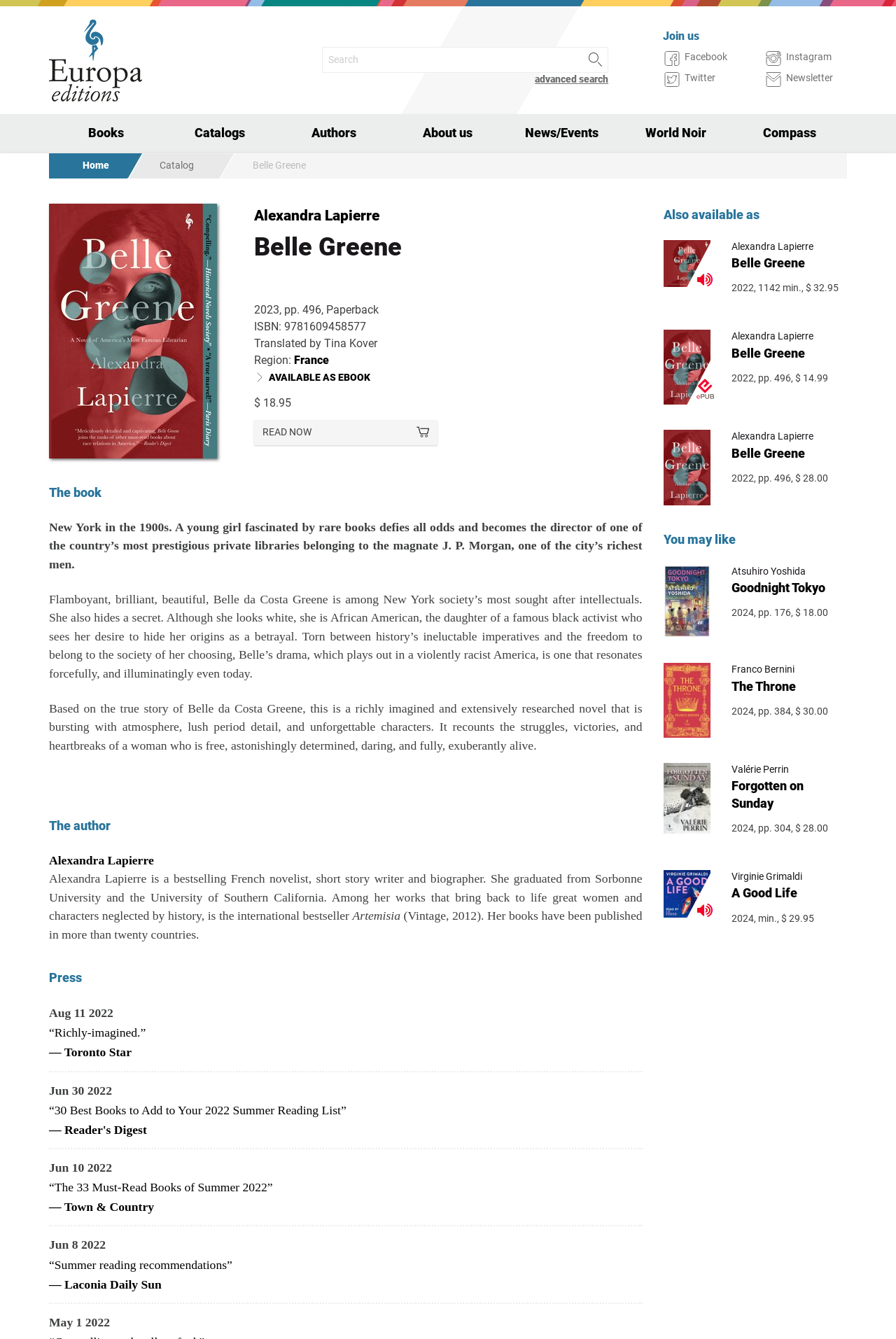Identify the bounding box for the UI element described as: "Compass". Ensure the coordinates are four float numbers between 0 and 1, formatted as [left, top, right, bottom].

[0.818, 0.085, 0.945, 0.113]